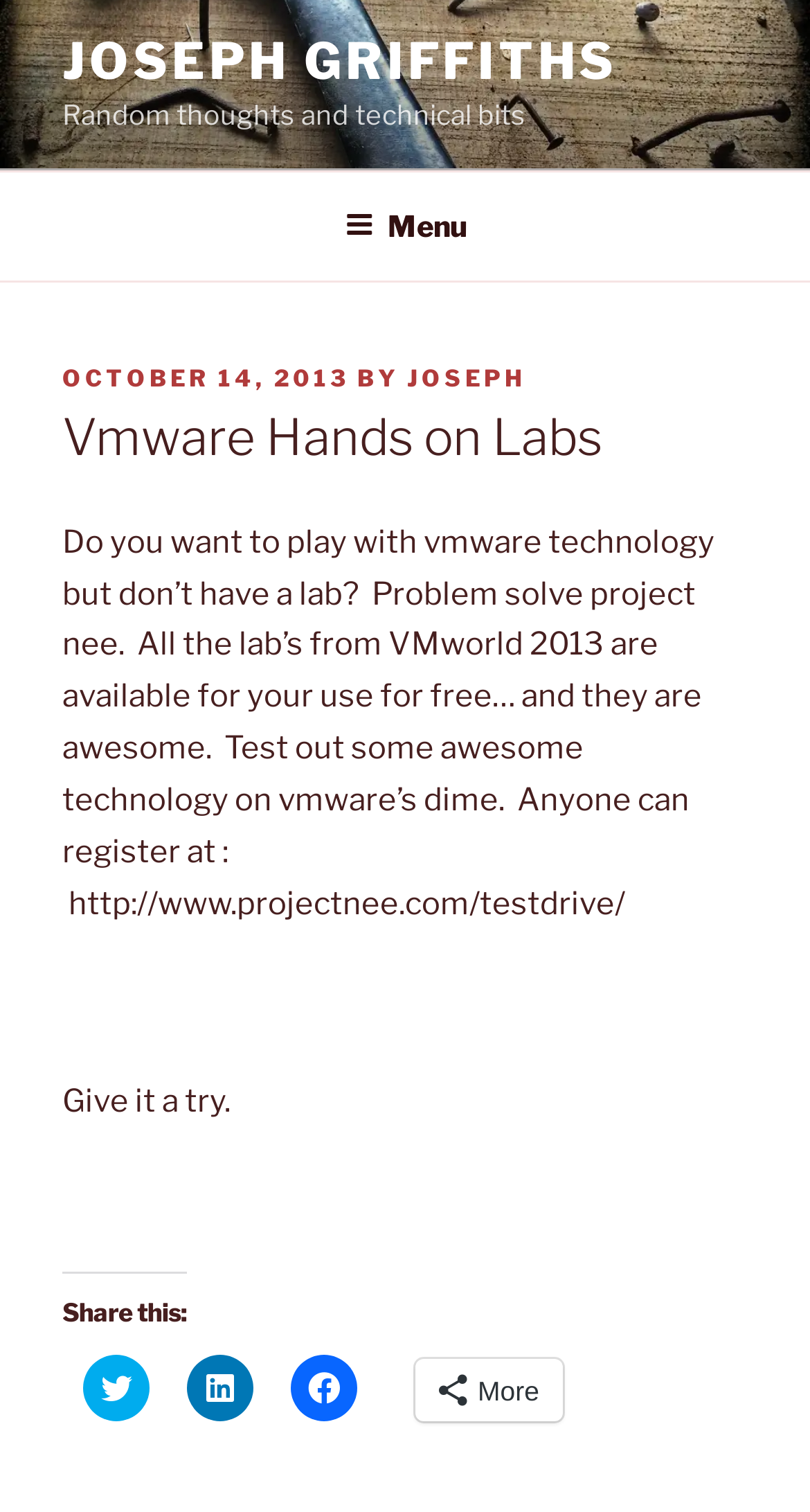Generate a thorough caption that explains the contents of the webpage.

The webpage is a blog post titled "Vmware Hands on Labs" by Joseph Griffiths. At the top, there is a link to the author's name, "JOSEPH GRIFFITHS", and a brief description of the blog, "Random thoughts and technical bits". Below this, there is a top menu navigation bar that spans the entire width of the page.

The main content of the page is a blog post that starts with a heading "Vmware Hands on Labs". The post is dated "OCTOBER 14, 2013" and is written by "JOSEPH". The text of the post is a brief introduction to VMware technology and an invitation to try out the labs from VMworld 2013, which are available for free. The post also includes a call to action, "Give it a try."

At the bottom of the post, there are social media sharing links, including Twitter, LinkedIn, Facebook, and a "More" option. These links are aligned horizontally and are positioned near the bottom of the page.

There are no images on the page. The overall content is focused on the blog post and the social media sharing links.